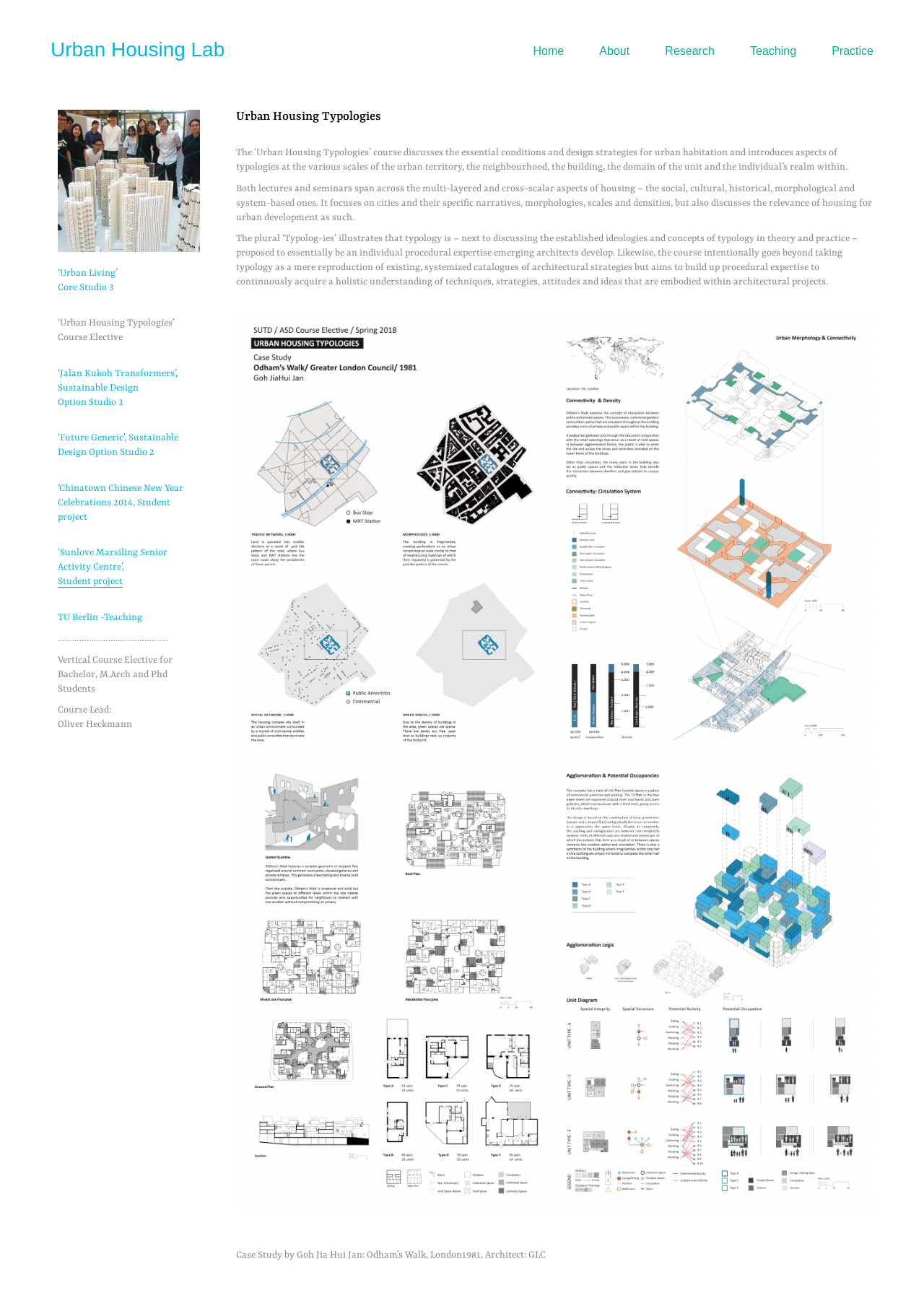What is the title of the course discussed on this page?
Refer to the image and provide a one-word or short phrase answer.

Urban Housing Typologies